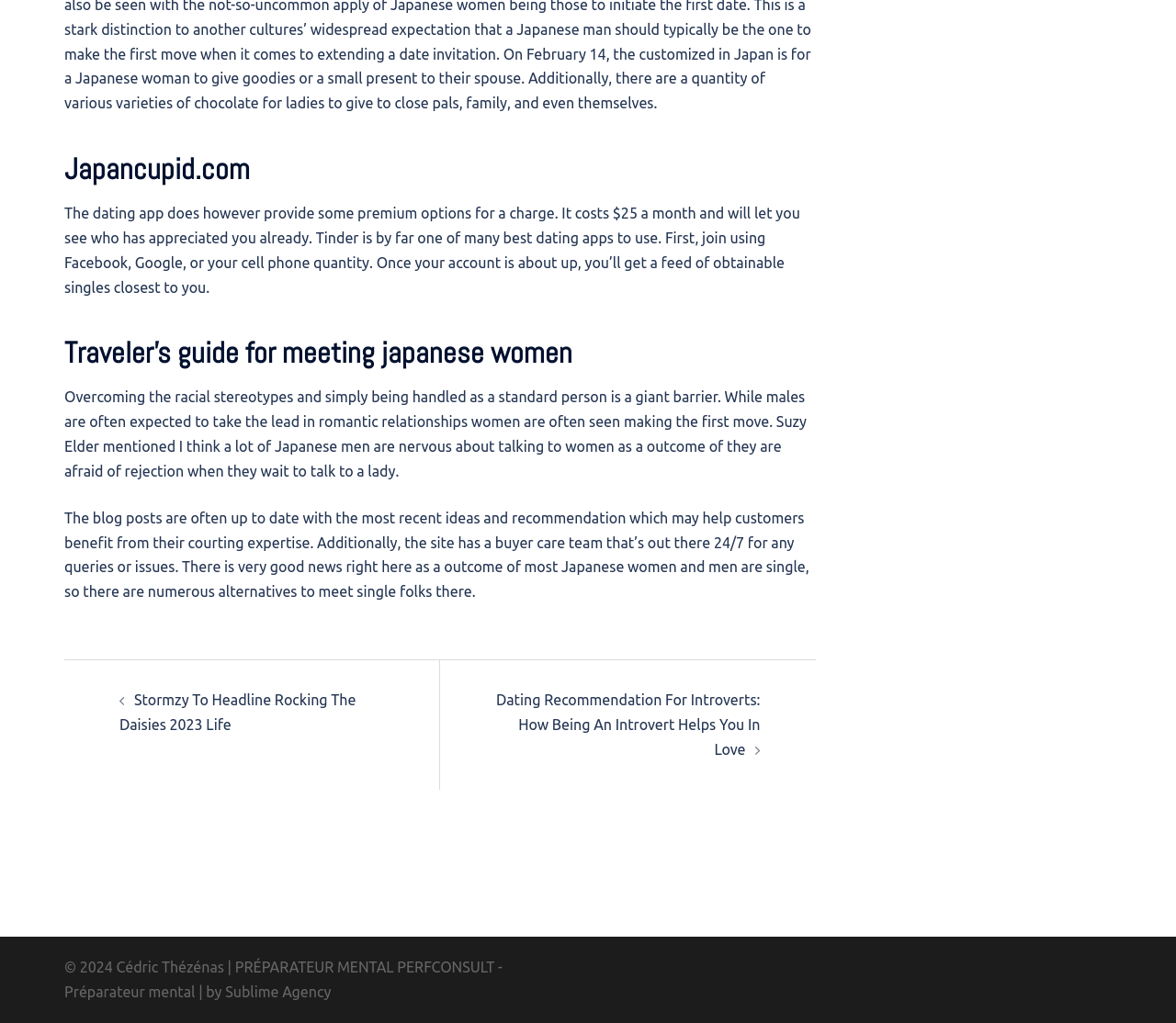What is the main topic of this webpage?
Please interpret the details in the image and answer the question thoroughly.

Based on the headings and static text on the webpage, it appears to be discussing dating, specifically in the context of Japanese women and men, and providing advice and guidance for those interested in dating.